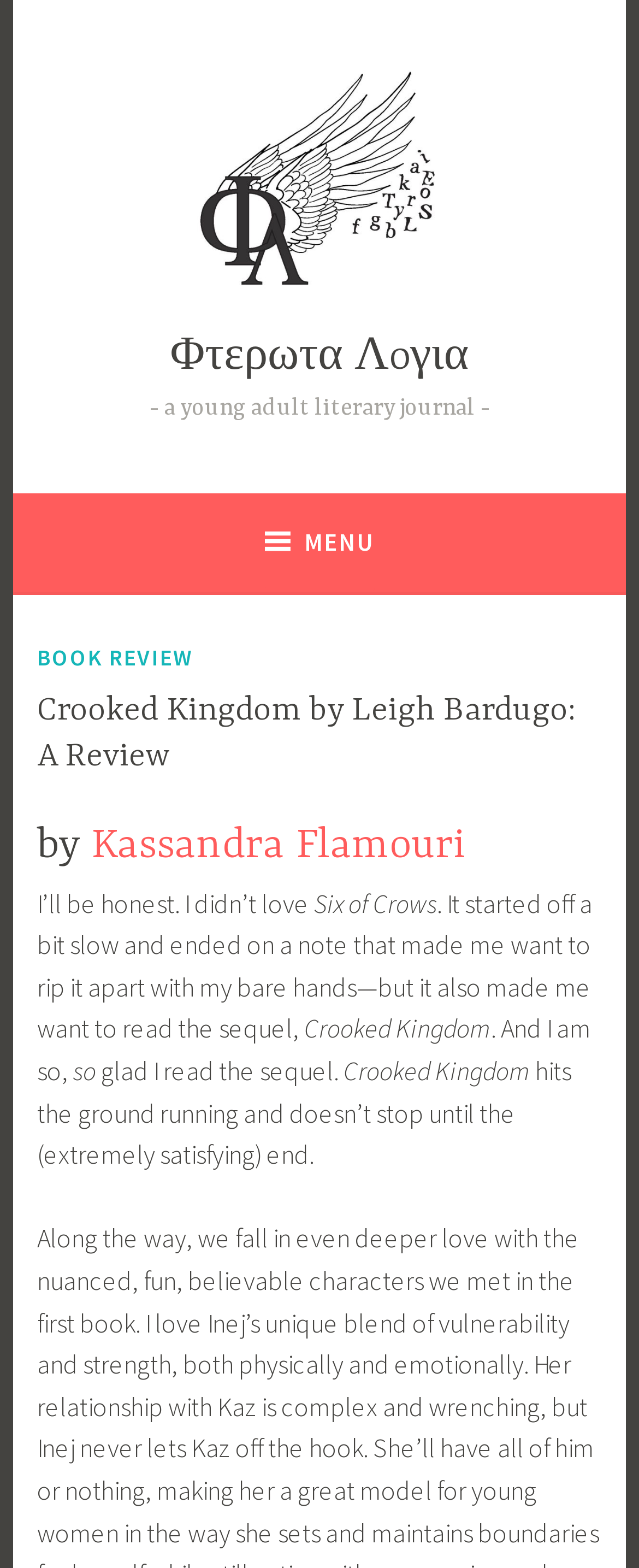Please answer the following question using a single word or phrase: 
Who is the author of the review?

Kassandra Flamouri